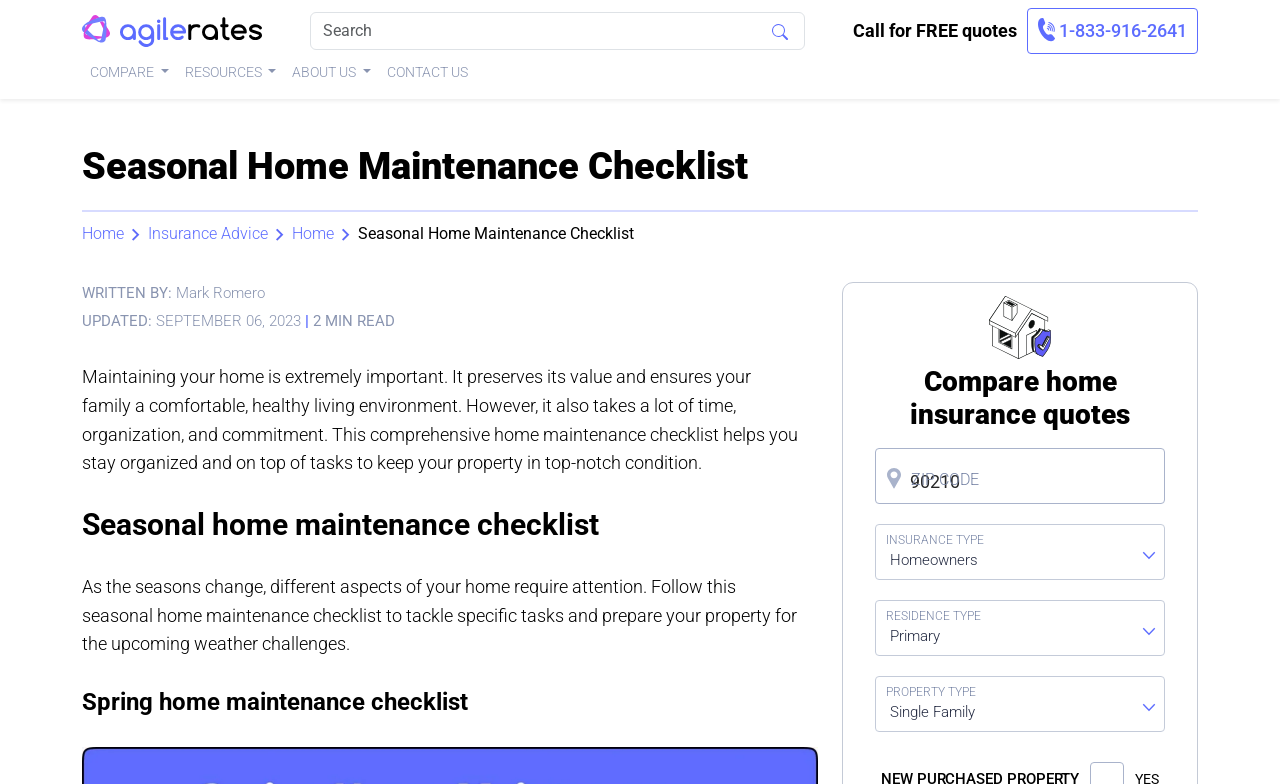Given the following UI element description: "aria-label="Search" name="search" placeholder="Search"", find the bounding box coordinates in the webpage screenshot.

[0.242, 0.015, 0.629, 0.064]